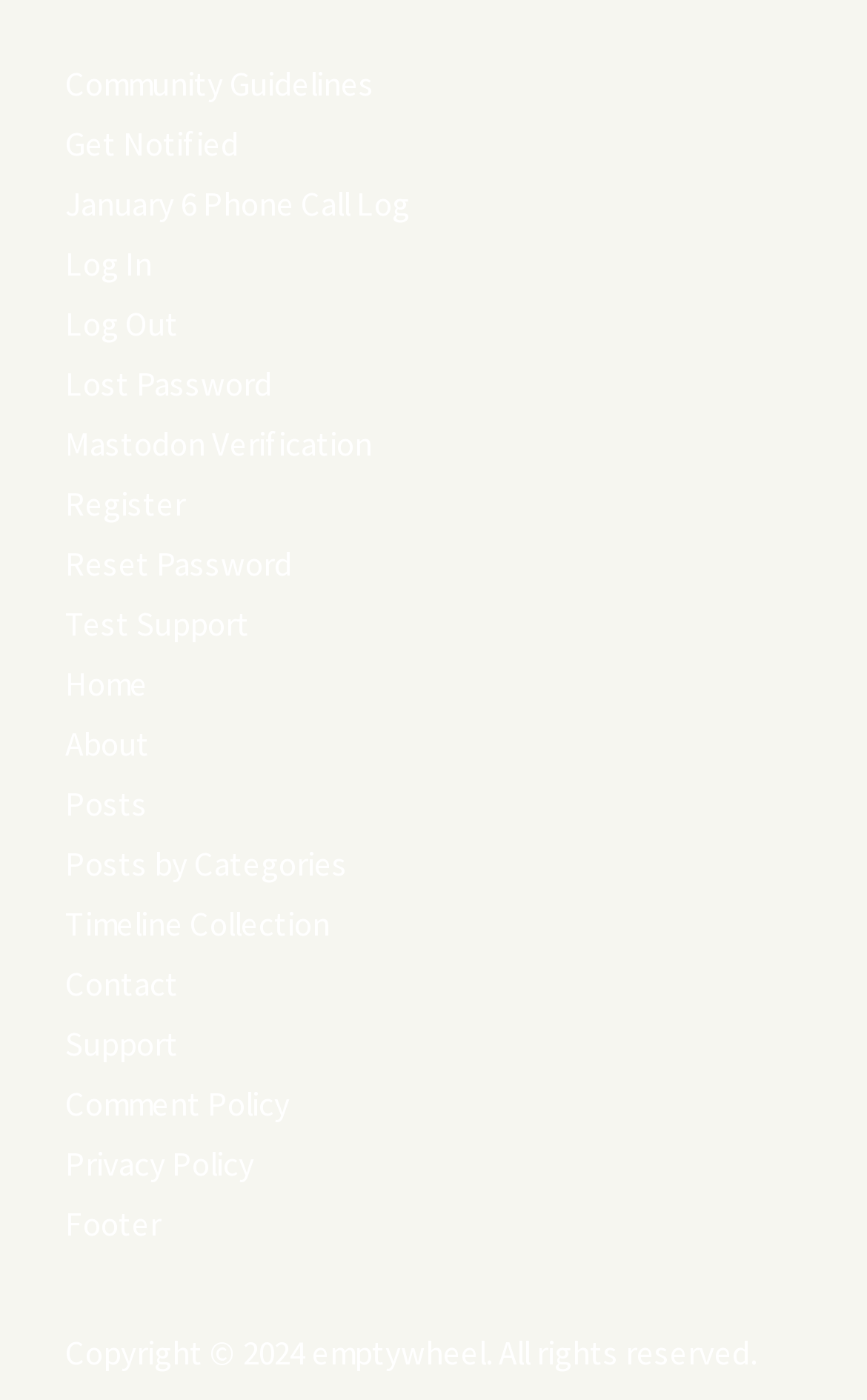Show the bounding box coordinates for the HTML element described as: "Log In".

[0.075, 0.172, 0.175, 0.203]